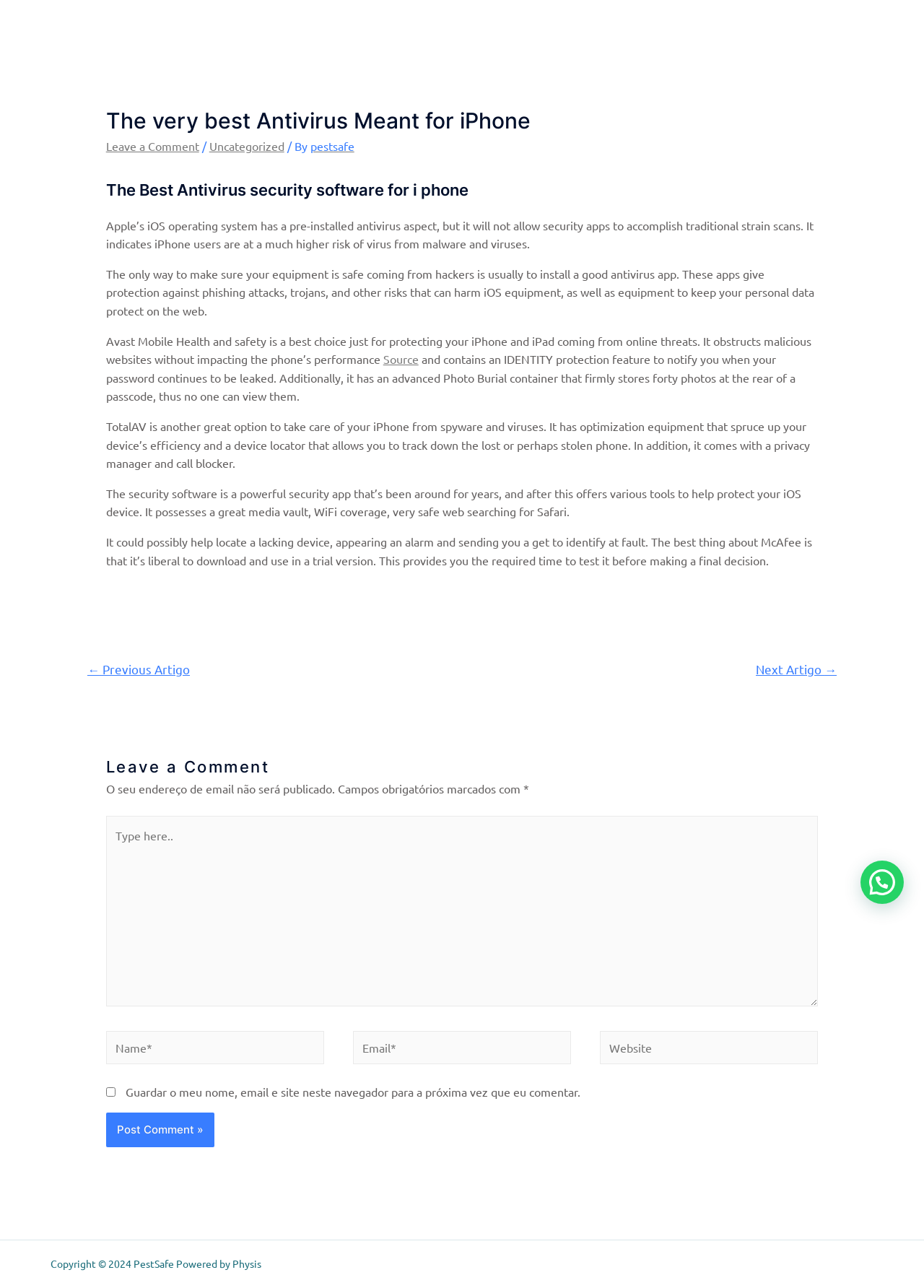Offer an in-depth caption of the entire webpage.

The webpage is about the best antivirus software for iPhones, specifically discussing the importance of protecting iOS devices from malware and viruses. At the top, there is a header with the title "The very best Antivirus Meant for iPhone – PestSafe" and a link to leave a comment. Below the header, there is a section with a heading "The Best Antivirus security software for iPhone" followed by three paragraphs of text discussing the need for antivirus apps on iPhones and the features of different antivirus software, including Avast Mobile Security, TotalAV, and McAfee.

On the right side of the page, there is a navigation section with links to previous and next articles. Below the main content, there is a comment section with a heading "Leave a Comment" and a form to submit a comment, including fields for name, email, website, and a checkbox to save the user's information for future comments. There is also a button to post the comment.

At the very bottom of the page, there is a copyright notice with the text "Copyright © 2024 PestSafe Powered by Physis".